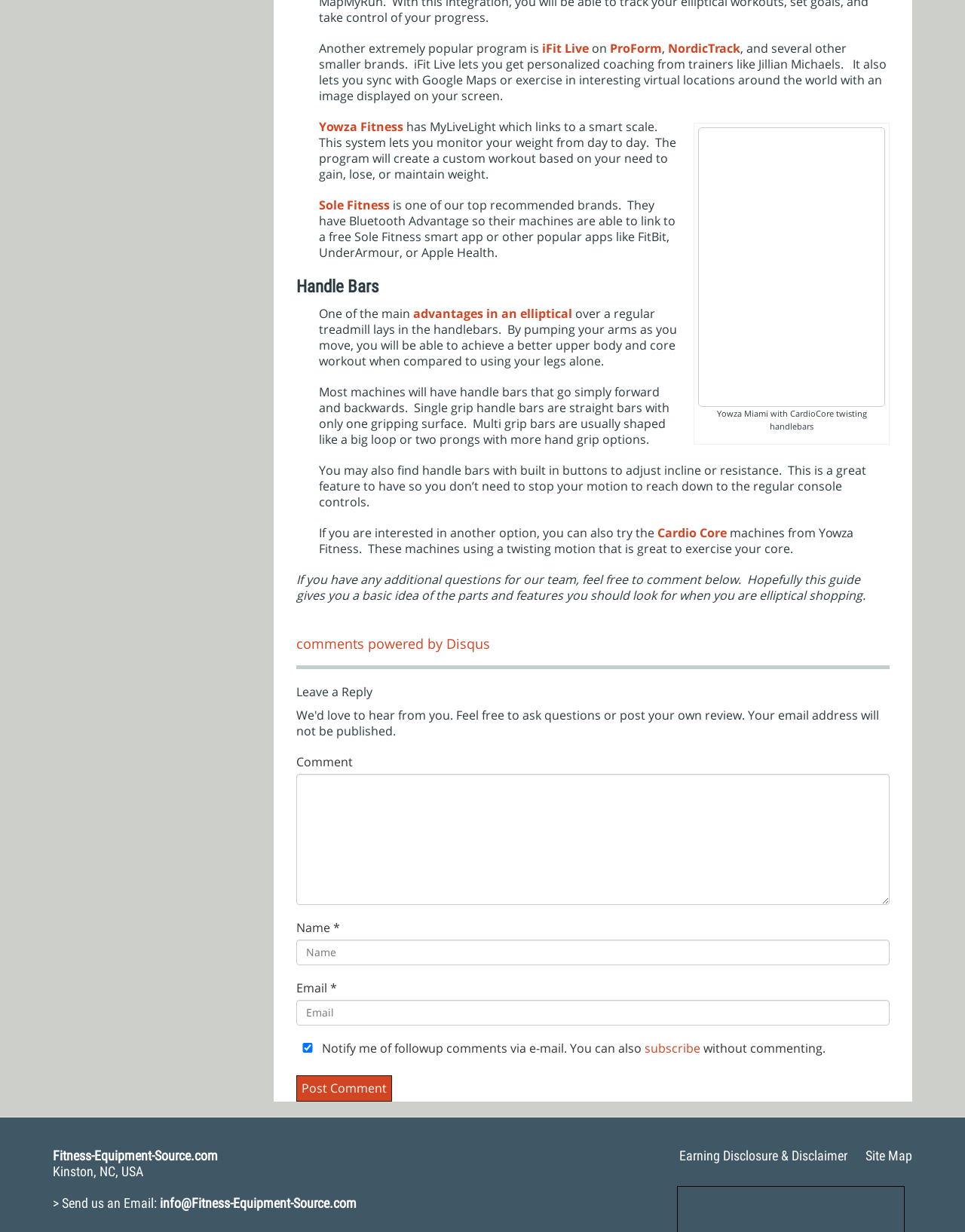Identify the bounding box coordinates of the specific part of the webpage to click to complete this instruction: "Leave a comment".

[0.307, 0.612, 0.365, 0.625]